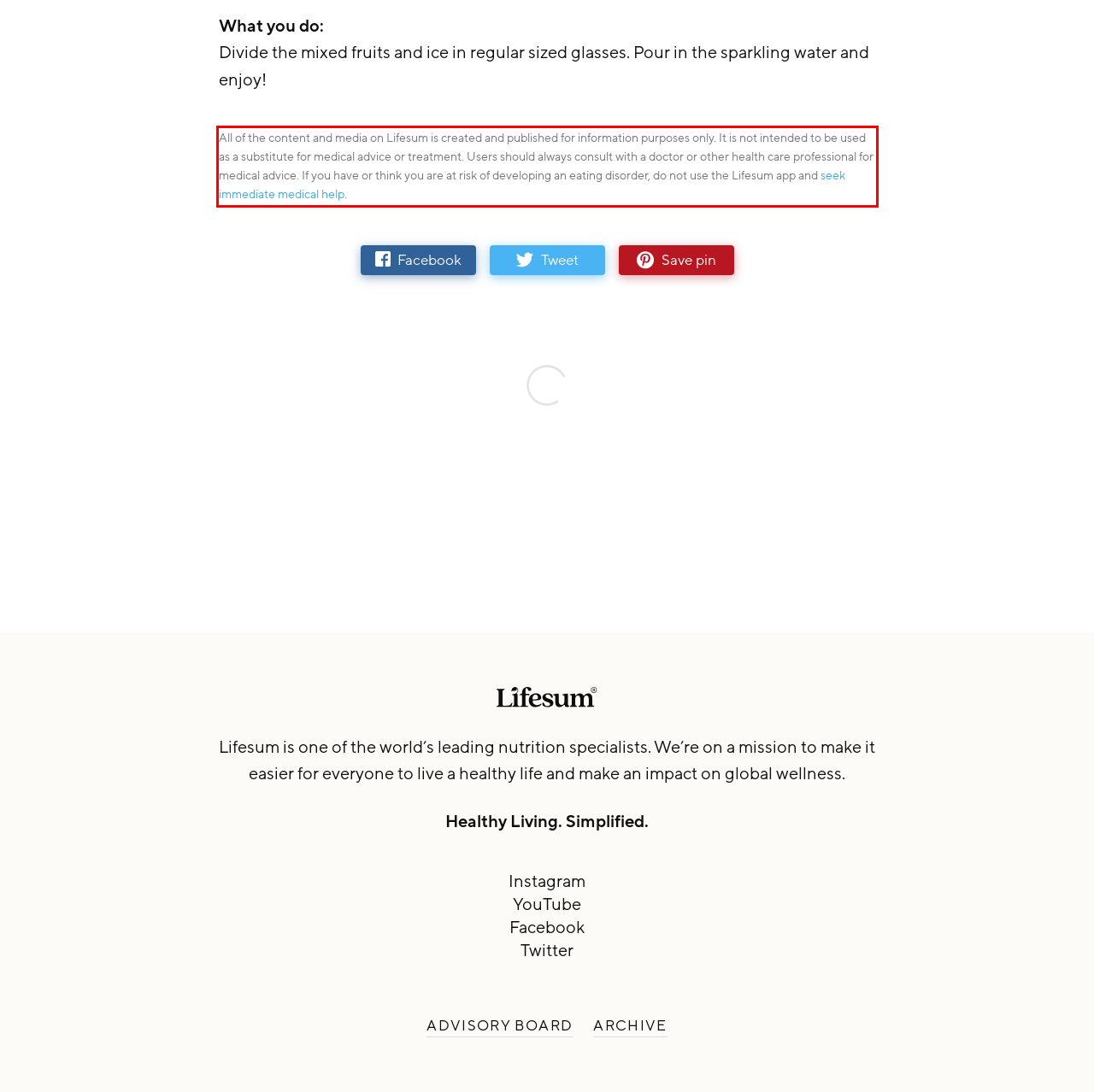Perform OCR on the text inside the red-bordered box in the provided screenshot and output the content.

All of the content and media on Lifesum is created and published for information purposes only. It is not intended to be used as a substitute for medical advice or treatment. Users should always consult with a doctor or other health care professional for medical advice. If you have or think you are at risk of developing an eating disorder, do not use the Lifesum app and seek immediate medical help.